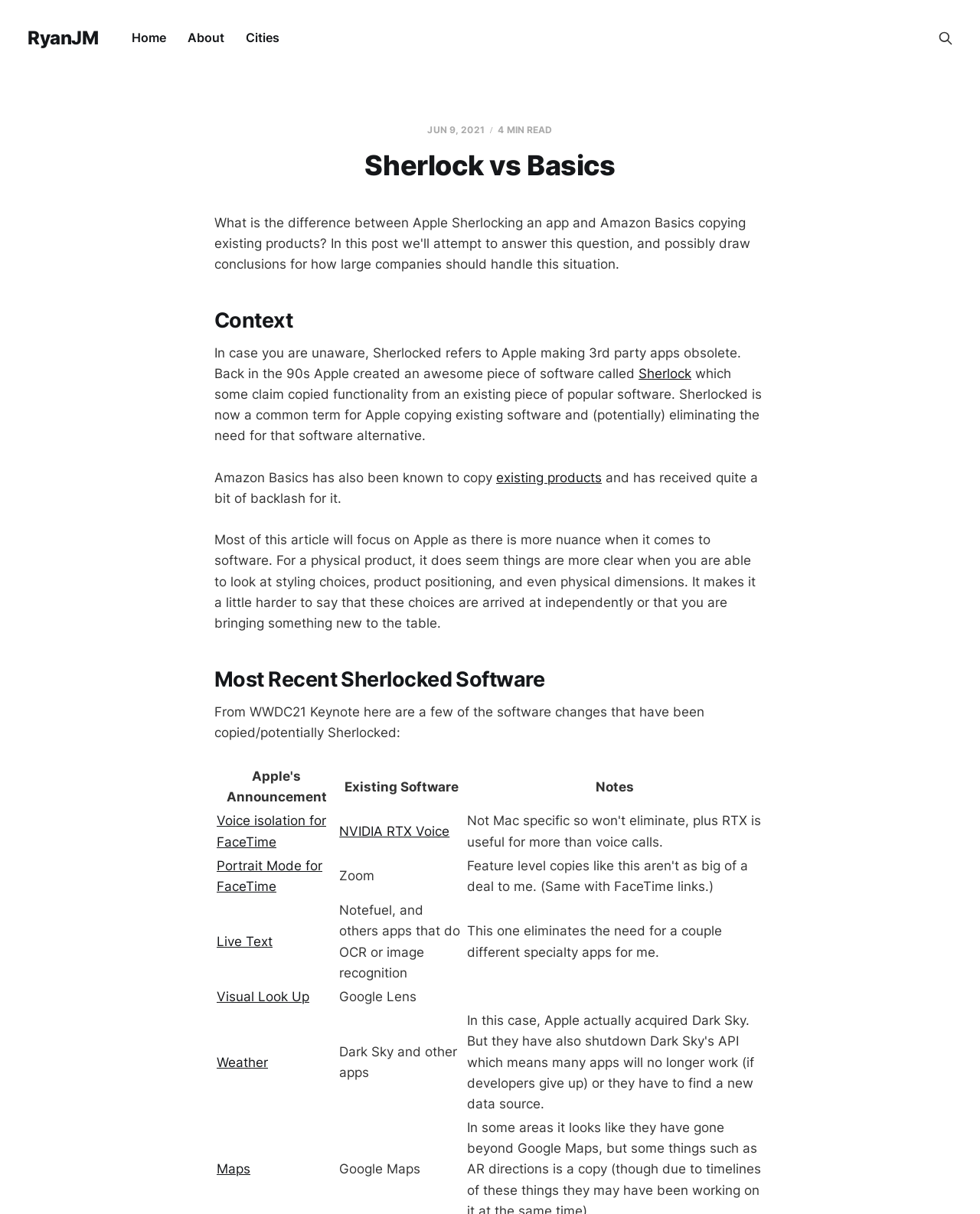Locate the bounding box coordinates of the UI element described by: "Fiberglass Windows". The bounding box coordinates should consist of four float numbers between 0 and 1, i.e., [left, top, right, bottom].

None